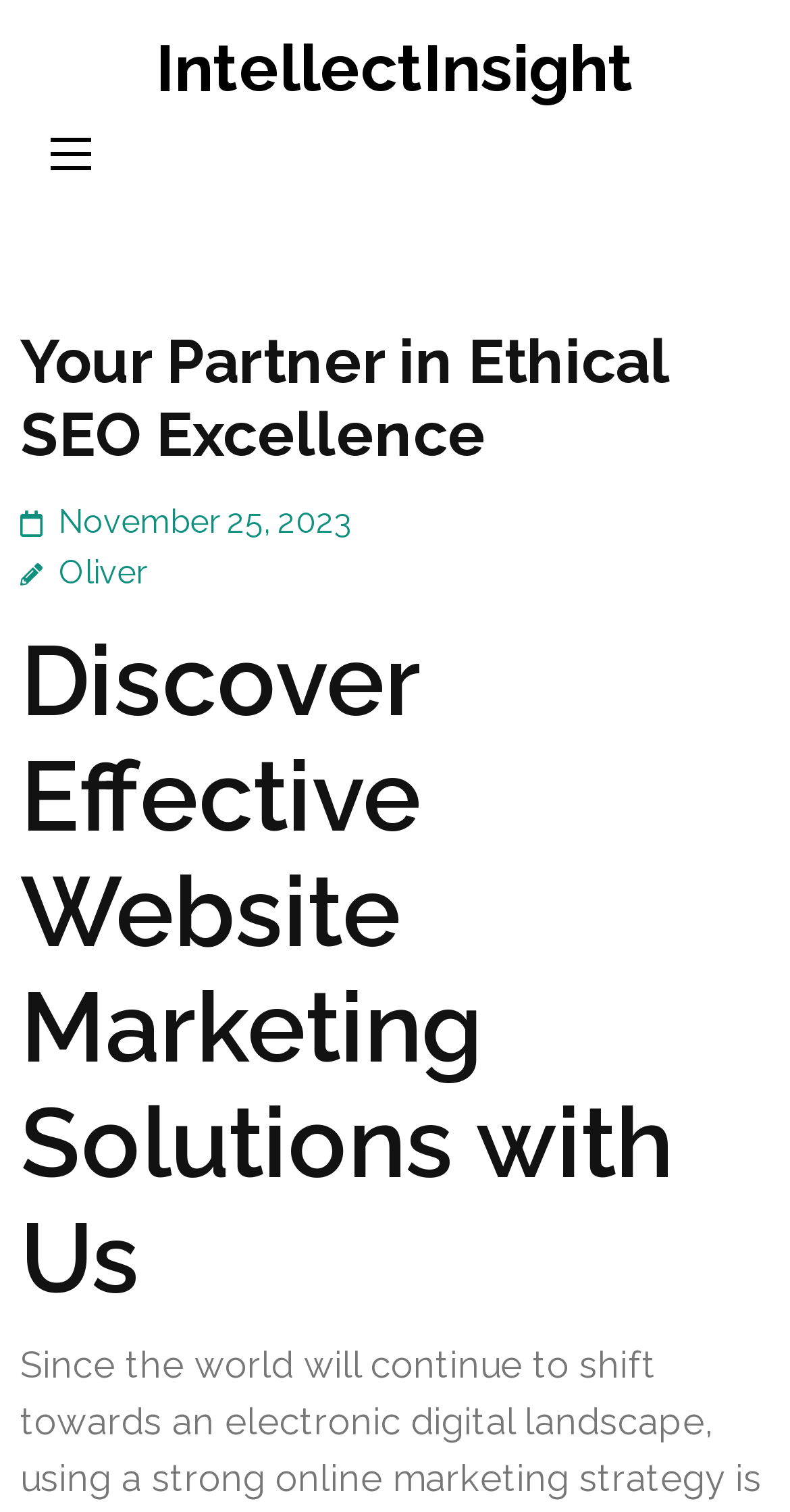Illustrate the webpage's structure and main components comprehensively.

The webpage is about IntellectInsight, a partner in ethical SEO excellence. At the top-left corner, there is a link to IntellectInsight. Below it, there is a button with no text. 

To the right of the button, there is a header section that spans almost the entire width of the page. Within this section, there is a heading that reads "Your Partner in Ethical SEO Excellence" at the top. Below it, there is a link showing the date "November 25, 2023", and another link to the name "Oliver" to its left. 

Further down in the header section, there is a larger heading that says "Discover Effective Website Marketing Solutions with Us".